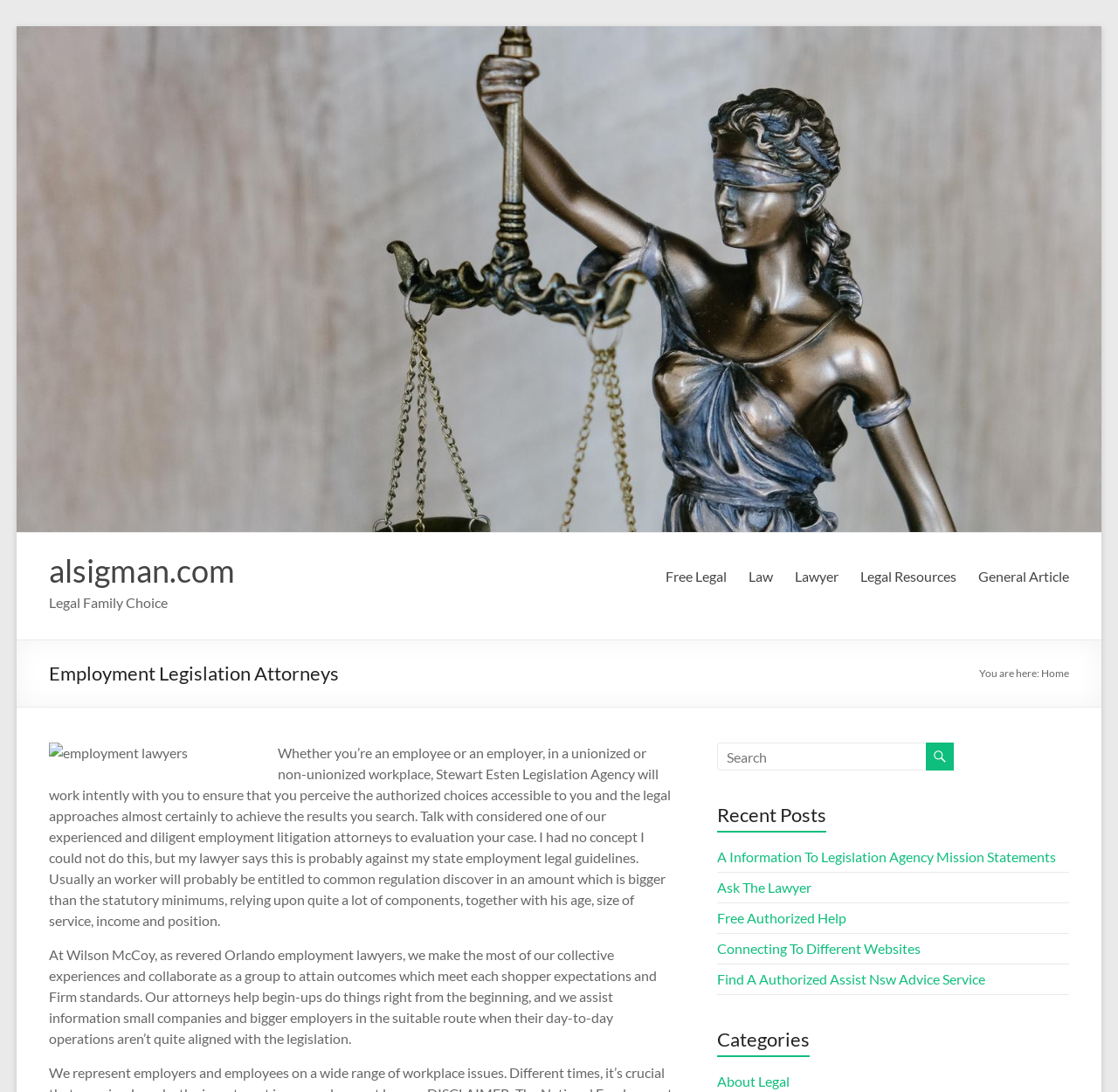What type of lawyers are mentioned on this webpage?
Use the information from the screenshot to give a comprehensive response to the question.

I inferred this answer by looking at the heading 'Employment Legislation Attorneys' and the text 'Whether you’re an employee or an employer, in a unionized or non-unionized workplace, Stewart Esten Legislation Agency will work intently with you...' which suggests that the webpage is about employment lawyers.